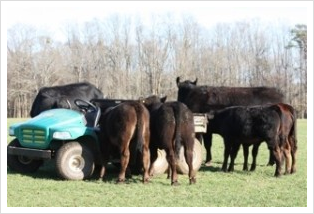What is the season depicted in the image?
Refer to the image and provide a one-word or short phrase answer.

Early spring